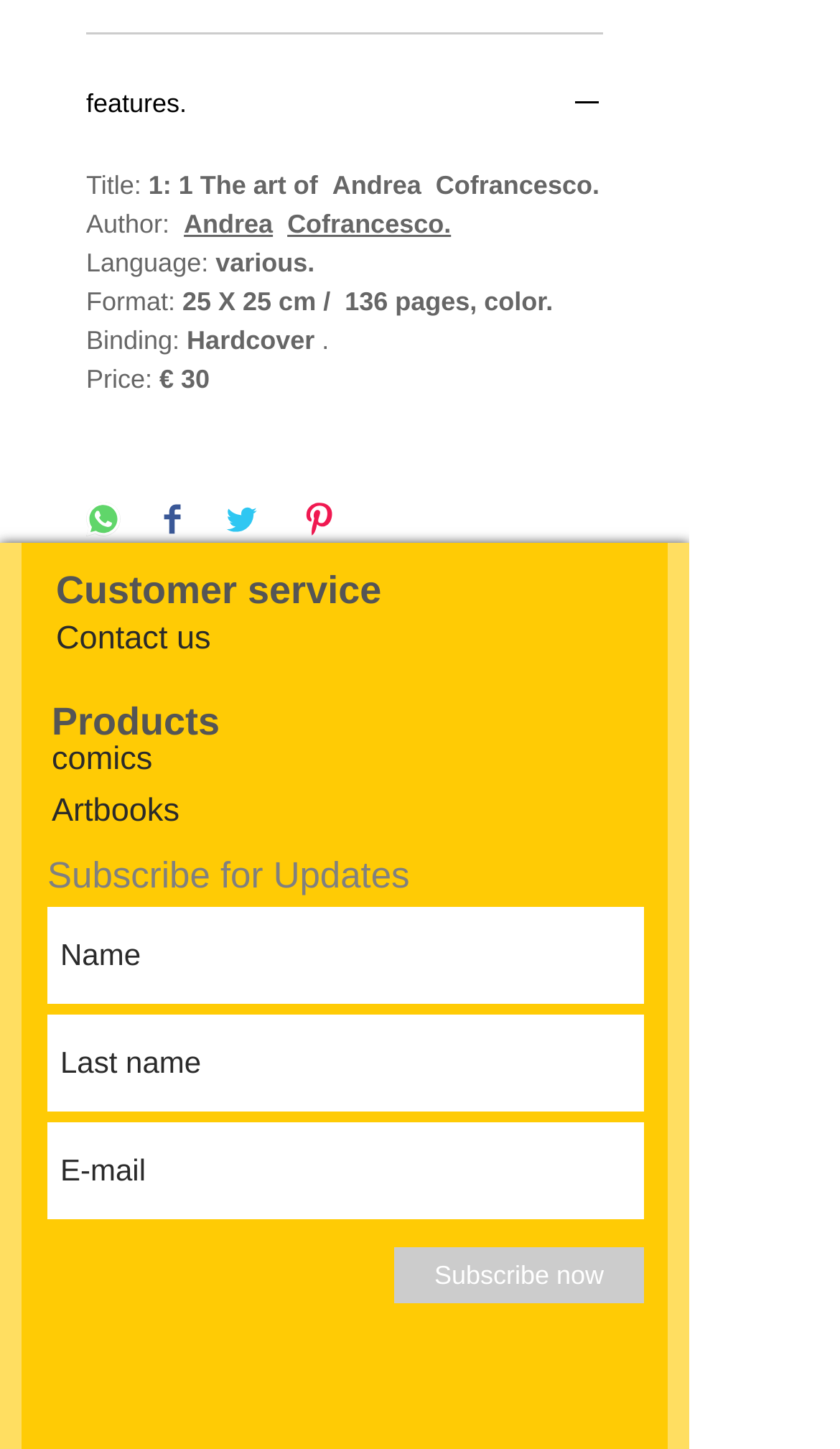What is the title of the book?
Provide a concise answer using a single word or phrase based on the image.

The art of